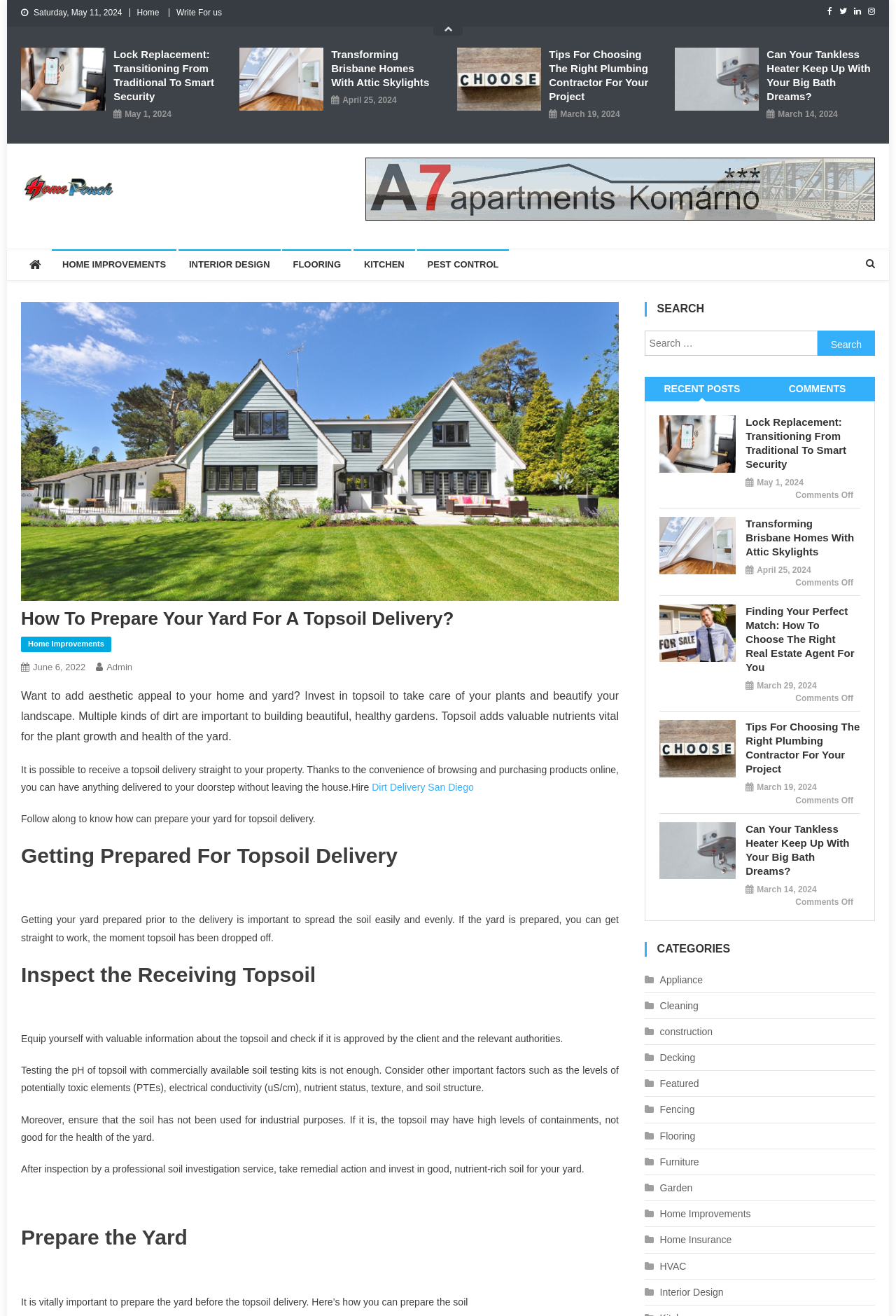Please specify the bounding box coordinates of the element that should be clicked to execute the given instruction: 'Search for something'. Ensure the coordinates are four float numbers between 0 and 1, expressed as [left, top, right, bottom].

[0.719, 0.251, 0.977, 0.27]